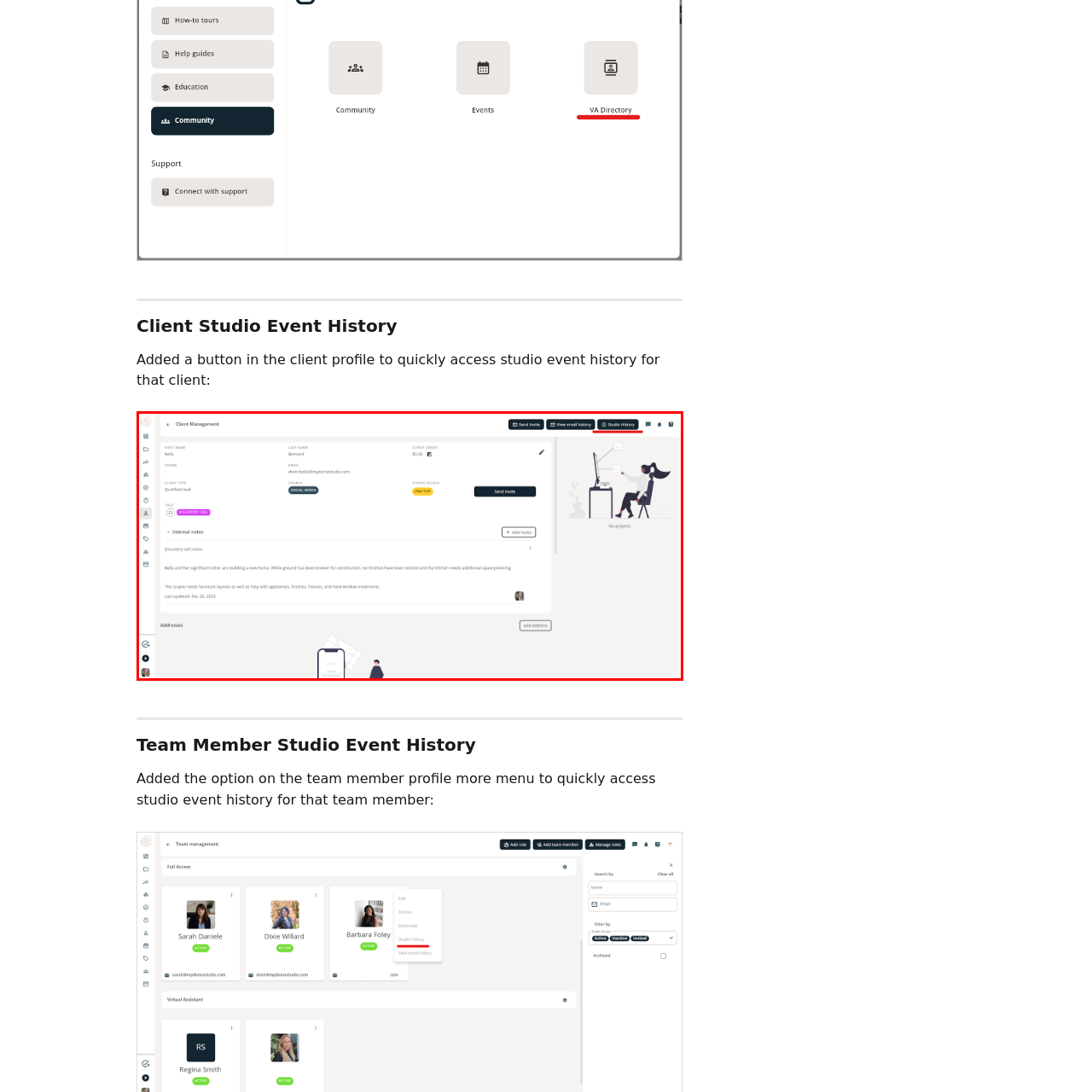Offer a complete and descriptive caption for the image marked by the red box.

The image depicts a user interface for client management, showcasing the profile of a client named Bella Bernard. The layout includes essential details such as the client’s name, email address, and a unique client credit amount. At the top right, there are two prominent buttons labeled "Send Invite" and "Studio History," providing quick access to invite the client or view their event history. 

Below the client information, there’s a section dedicated to internal notes, which outlines the client's discovery or project notes, emphasizing ongoing construction and planning needs. The visual design features a clean, modern aesthetic, with an illustration of a person working at a desk, symbolizing productivity and organization. Overall, the interface is functional, facilitating efficient client management and communication.